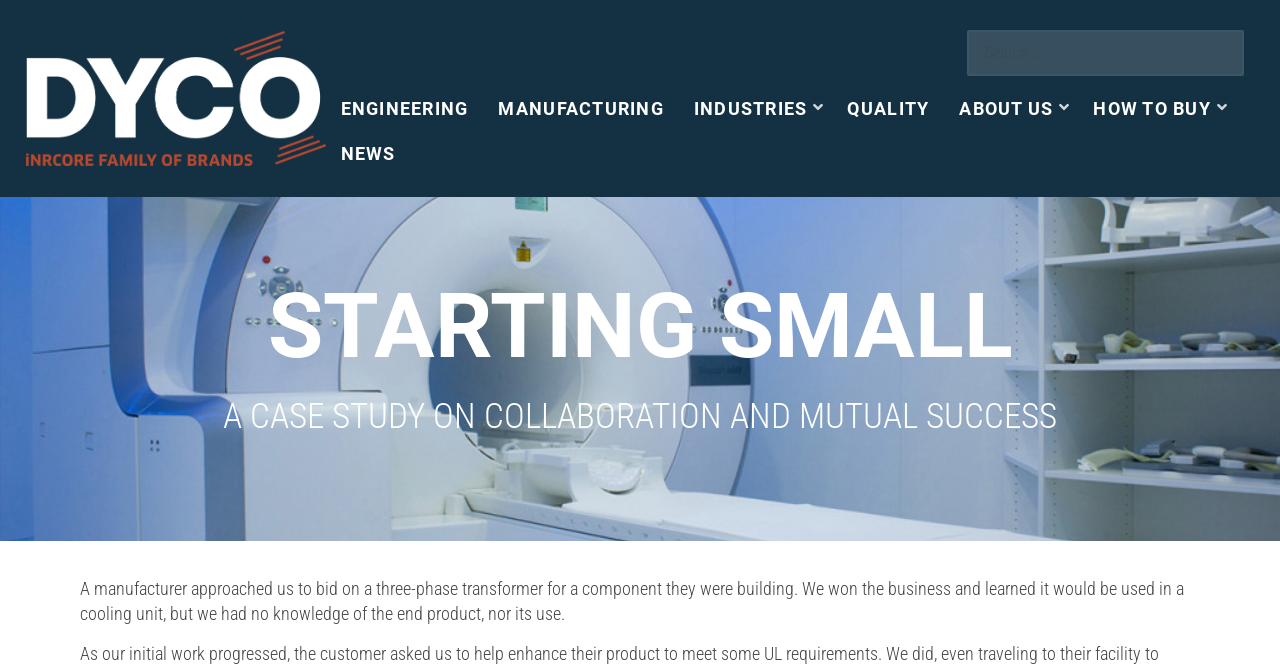Provide a brief response to the question using a single word or phrase: 
What is the purpose of the search box?

To search the website